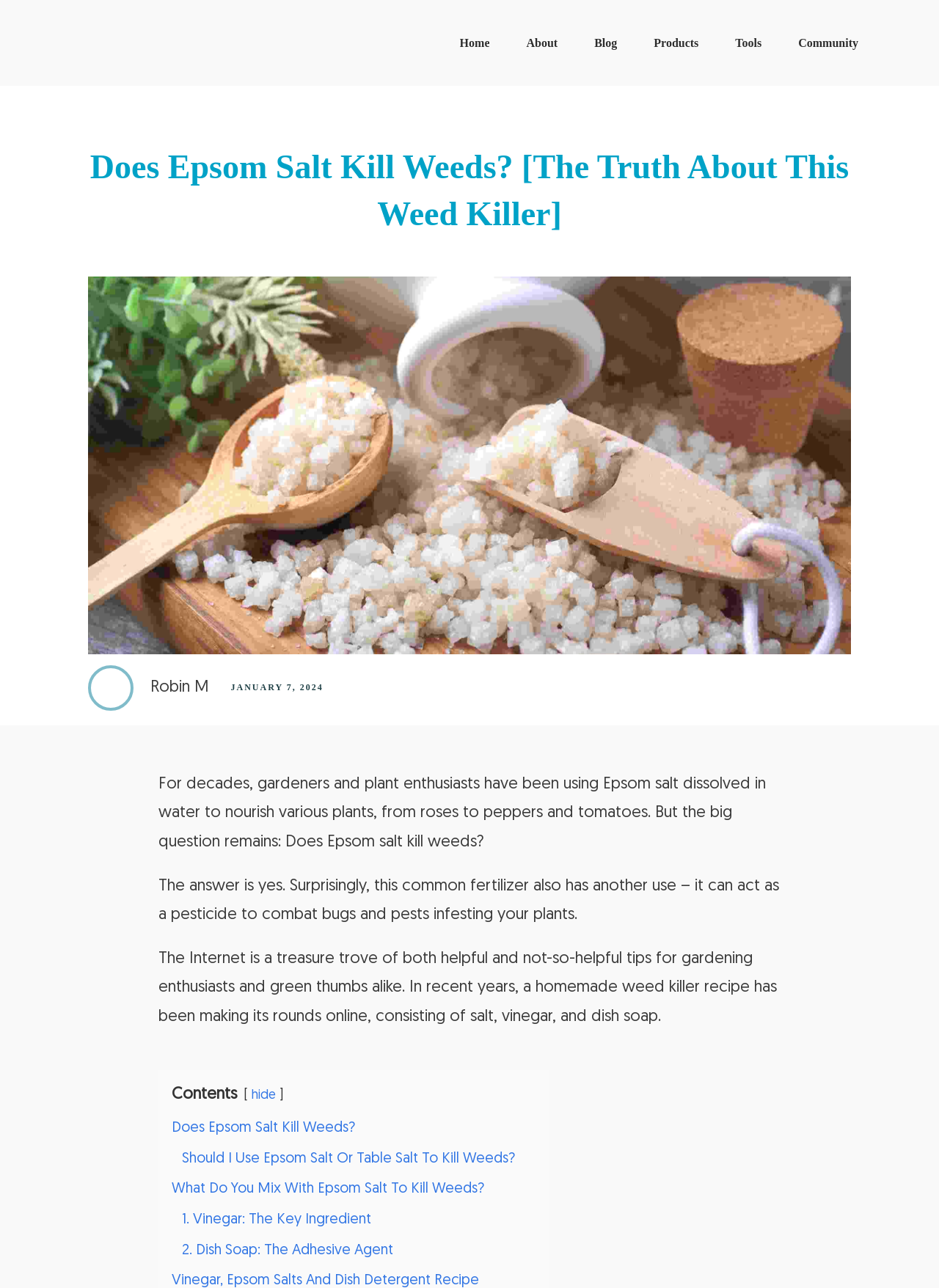Identify the bounding box coordinates for the region of the element that should be clicked to carry out the instruction: "Click the 'Blog' link". The bounding box coordinates should be four float numbers between 0 and 1, i.e., [left, top, right, bottom].

[0.633, 0.024, 0.657, 0.042]